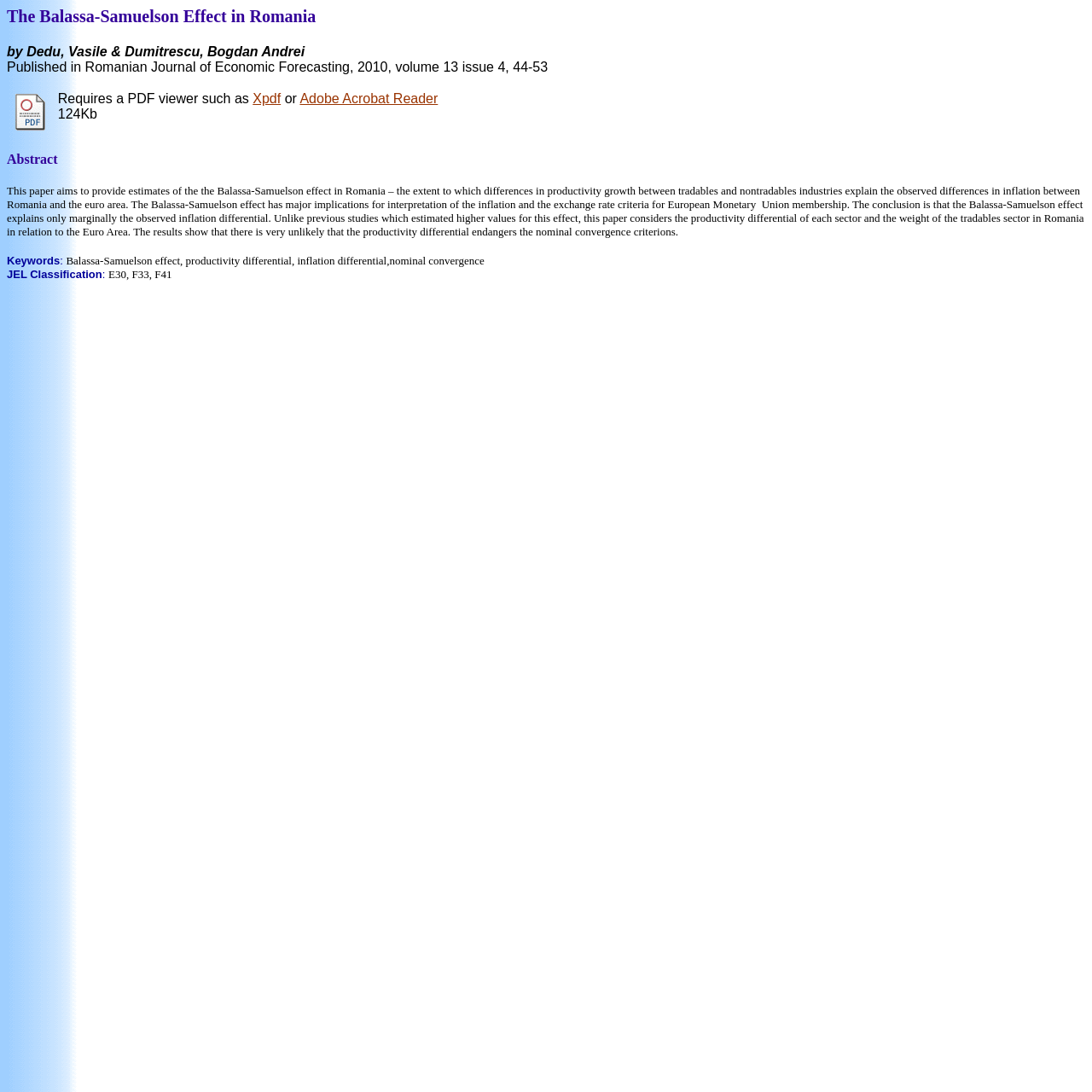Provide a thorough description of the webpage's content and layout.

The webpage appears to be an academic paper or article summary. At the top, there is a heading that reads "The Balassa-Samuelson Effect in Romania" followed by the authors' names, "Dedu, Vasile & Dumitrescu, Bogdan Andrei". Below this, there is a publication information section that indicates the paper was published in the "Romanian Journal of Economic Forecasting" in 2010, volume 13, issue 4, on pages 44-53.

To the right of the publication information, there is a table with two columns. The left column contains an image, which is likely a PDF icon, and a link to the PDF file. The right column has a description that reads "Requires a PDF viewer such as Xpdf or Adobe Acrobat Reader" with links to Xpdf and Adobe Acrobat Reader, and also mentions the file size, 124Kb.

Below the table, there is a heading that reads "Abstract". The abstract is a lengthy text that summarizes the paper's content, discussing the Balassa-Samuelson effect in Romania and its implications for inflation and European Monetary Union membership.

Further down, there are two sections: "Keywords" and "JEL Classification". The "Keywords" section lists several keywords related to the paper's topic, including "Balassa-Samuelson effect", "productivity differential", and "nominal convergence". The "JEL Classification" section lists three codes: E30, F33, and F41.